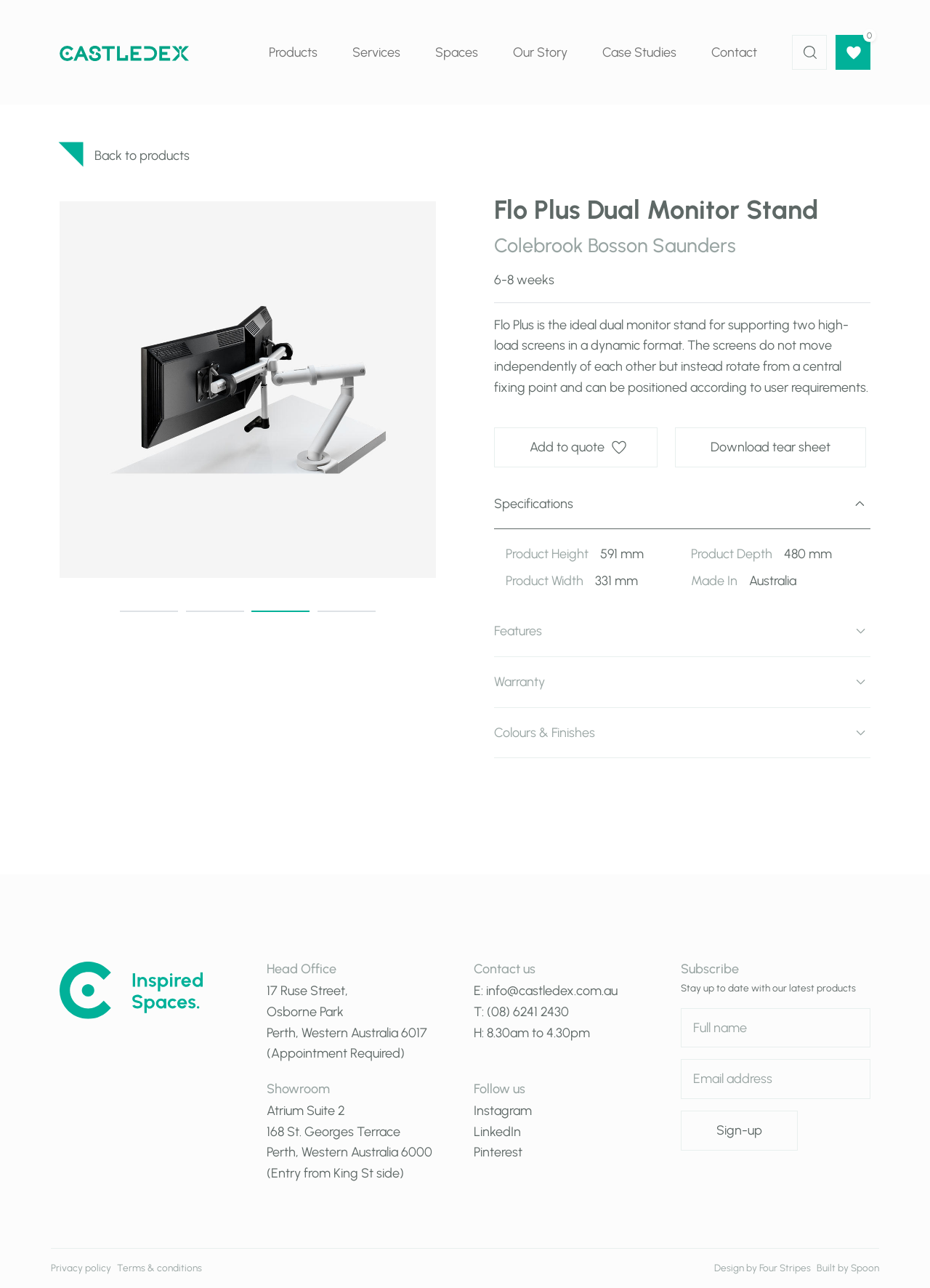How many weeks does it take to deliver the product?
Please provide an in-depth and detailed response to the question.

The delivery time can be found in the StaticText element with the text '6-8 weeks' located below the product name in the main section of the webpage.